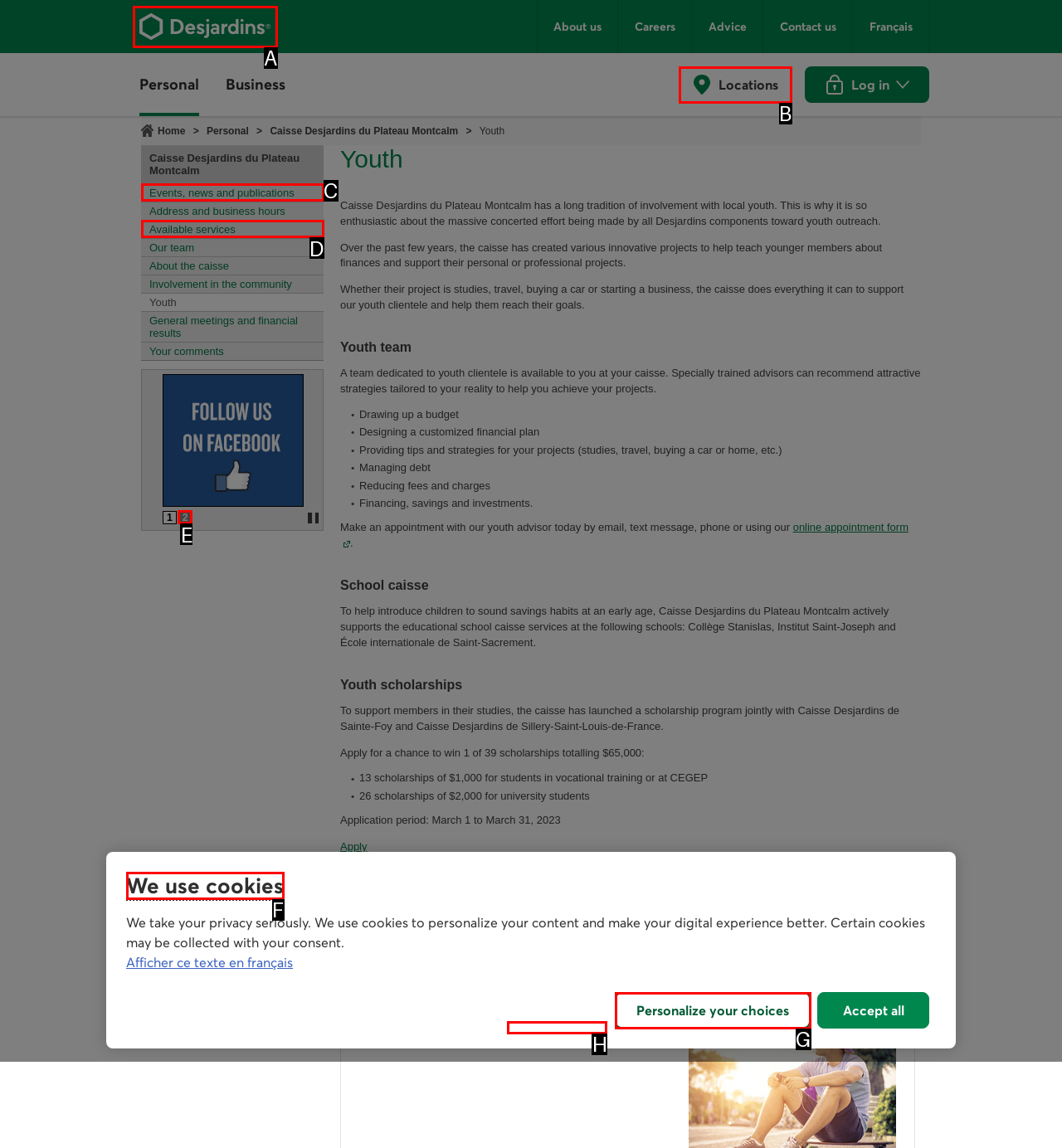Tell me which UI element to click to fulfill the given task: Visit the blog. Respond with the letter of the correct option directly.

None